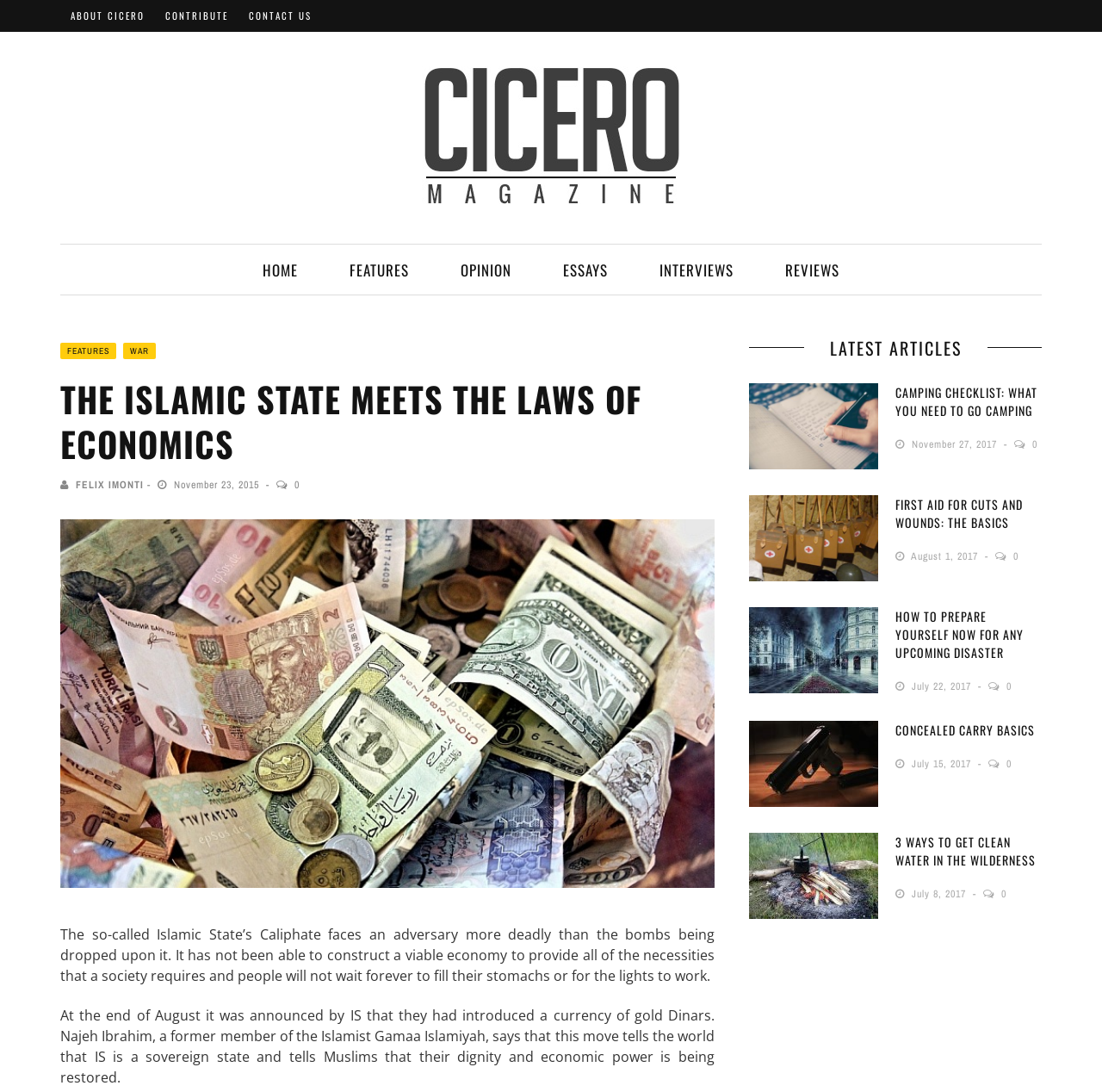Could you find the bounding box coordinates of the clickable area to complete this instruction: "Click the ABOUT CICERO link"?

[0.064, 0.0, 0.131, 0.029]